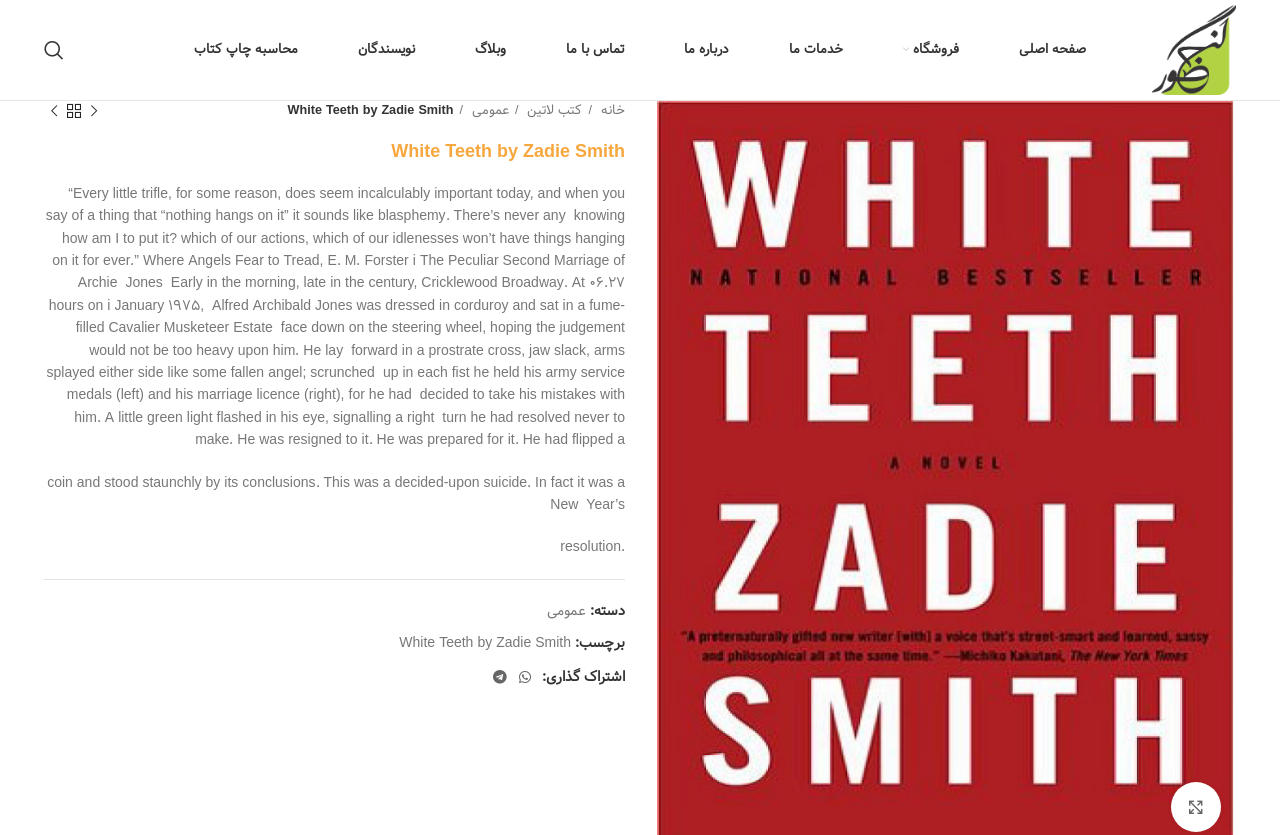Please determine the bounding box coordinates of the element's region to click in order to carry out the following instruction: "Calculate the cost of printing a book". The coordinates should be four float numbers between 0 and 1, i.e., [left, top, right, bottom].

[0.136, 0.036, 0.248, 0.084]